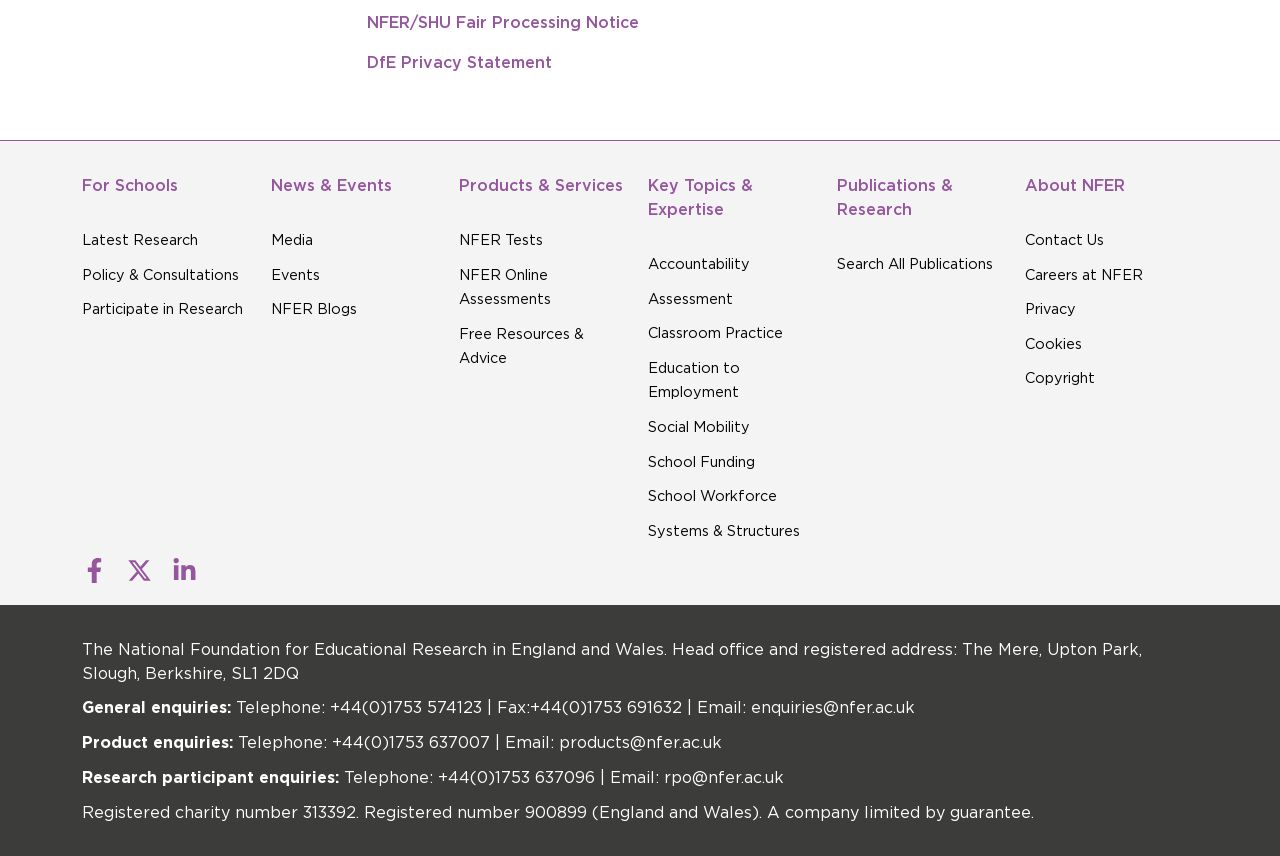Find the bounding box coordinates of the element's region that should be clicked in order to follow the given instruction: "Visit the NFER Facebook page". The coordinates should consist of four float numbers between 0 and 1, i.e., [left, top, right, bottom].

[0.064, 0.663, 0.099, 0.686]